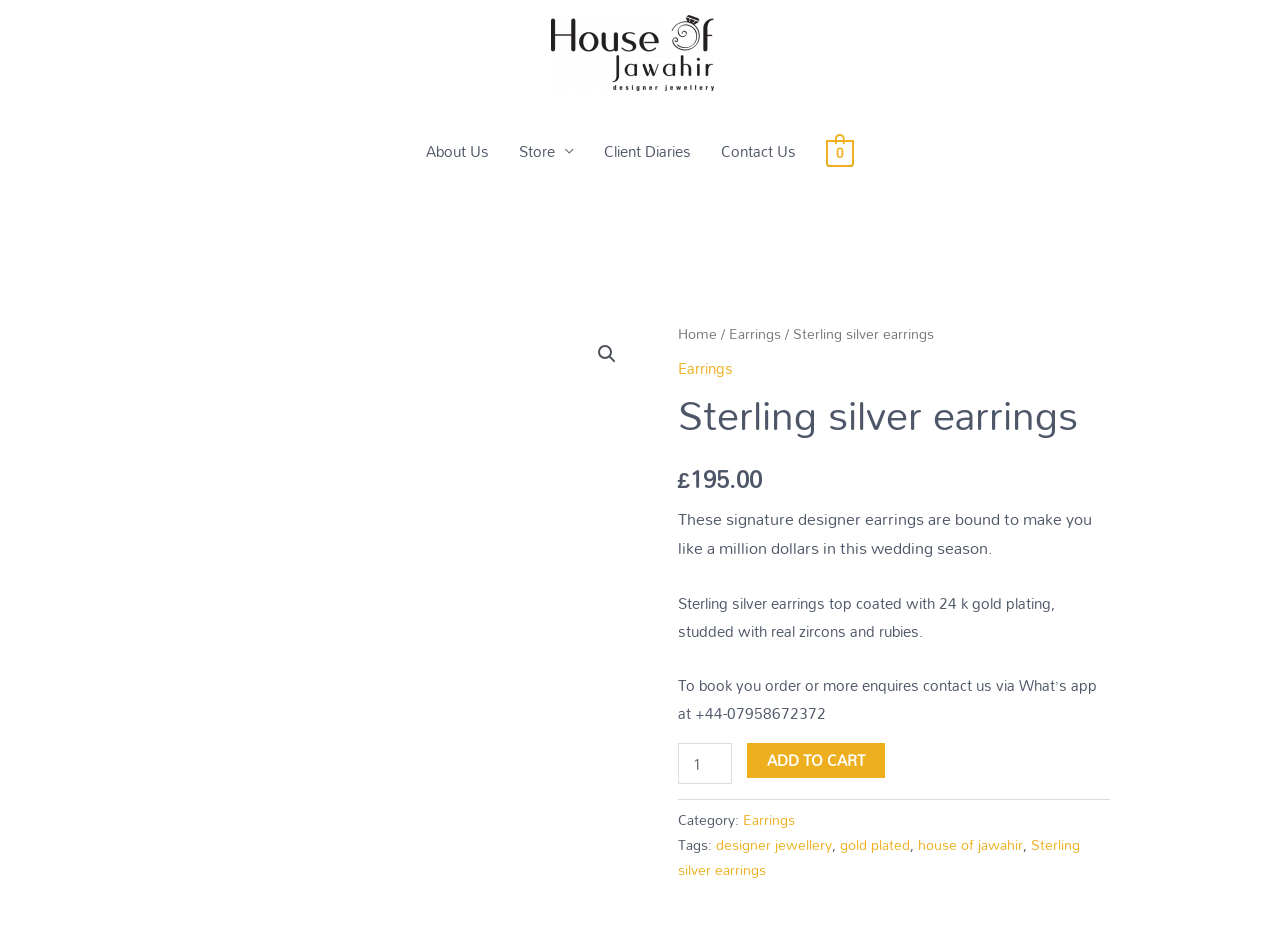Based on the image, please elaborate on the answer to the following question:
What is the minimum quantity of earrings that can be ordered?

I found the minimum quantity of earrings that can be ordered by looking at the spinbutton labeled 'Product quantity', which has a minimum value of 1. This suggests that the customer can order at least one pair of earrings.